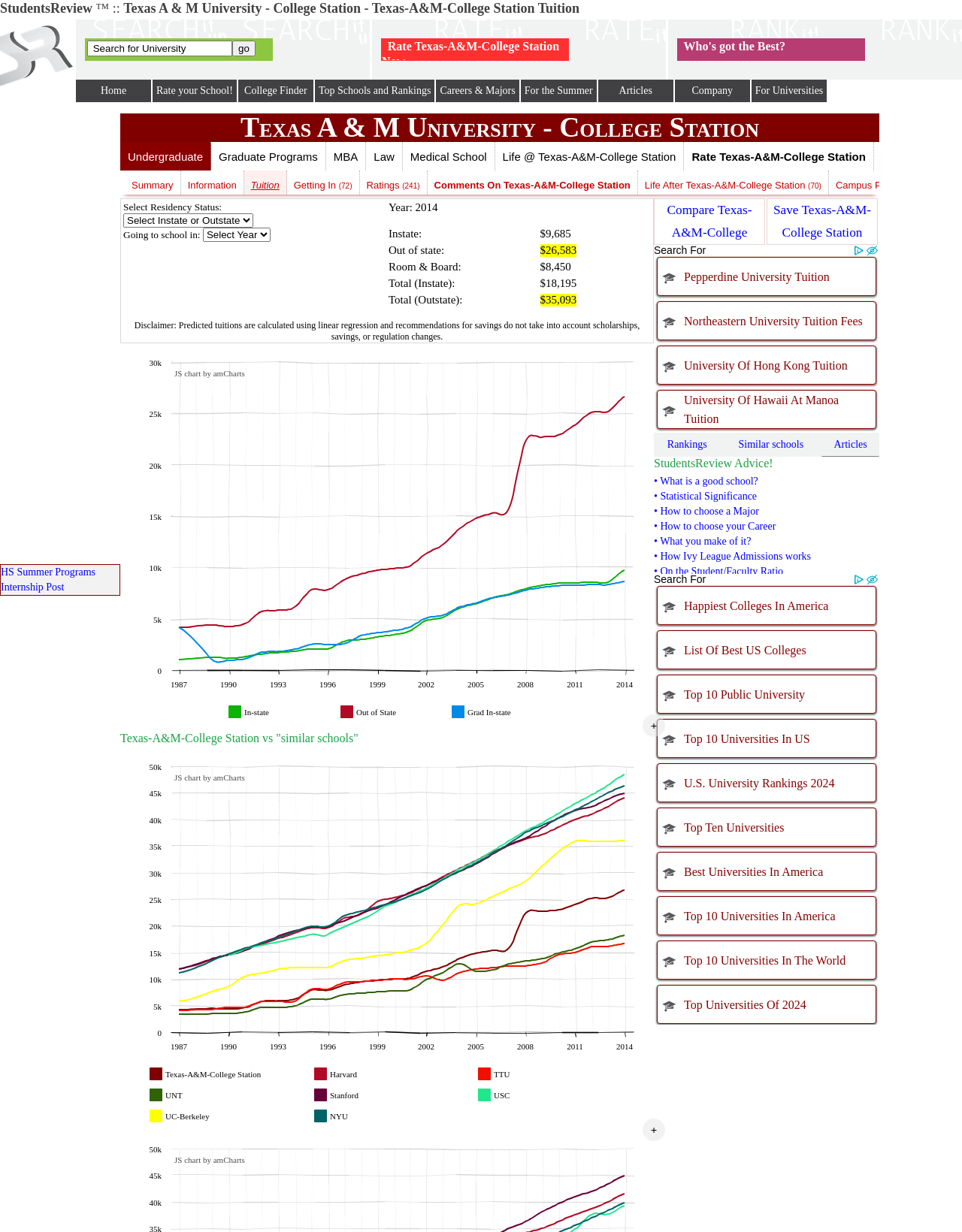What is the purpose of the search bar?
Look at the image and respond with a one-word or short phrase answer.

To search for universities